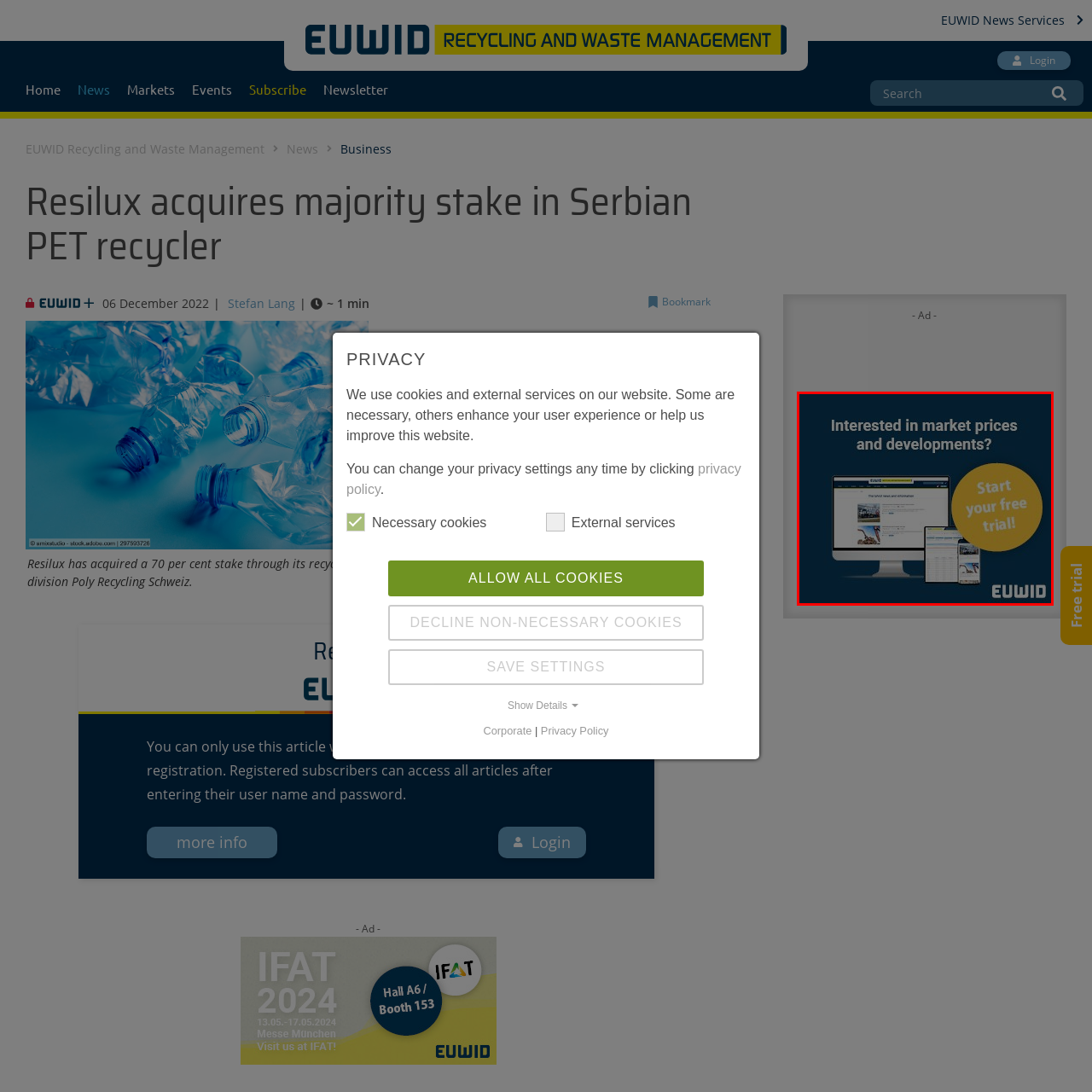Direct your attention to the image marked by the red box and answer the given question using a single word or phrase:
What is the name of the service being promoted?

EUWID